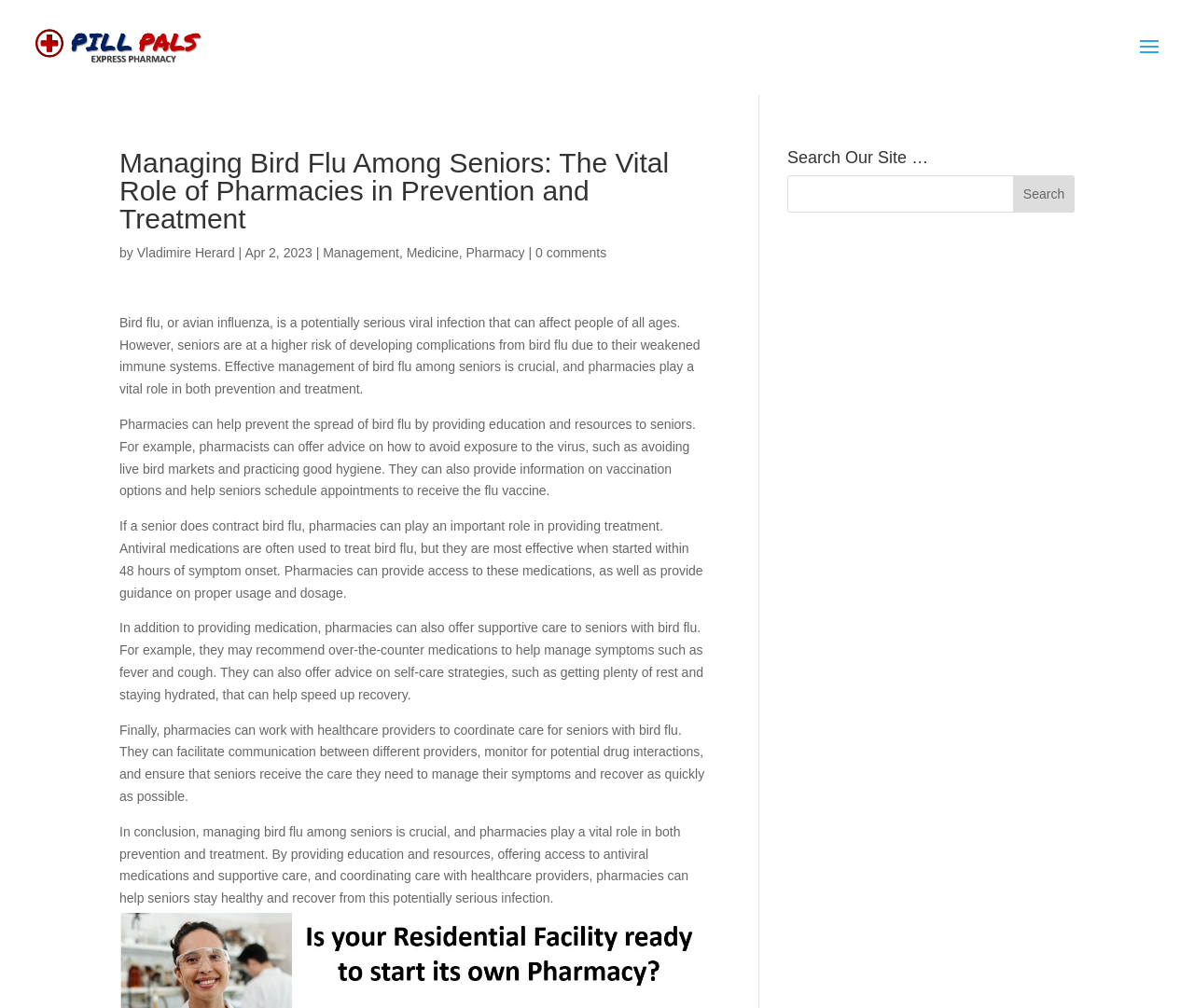Please answer the following question using a single word or phrase: 
Who wrote the article about bird flu?

Vladimire Herard